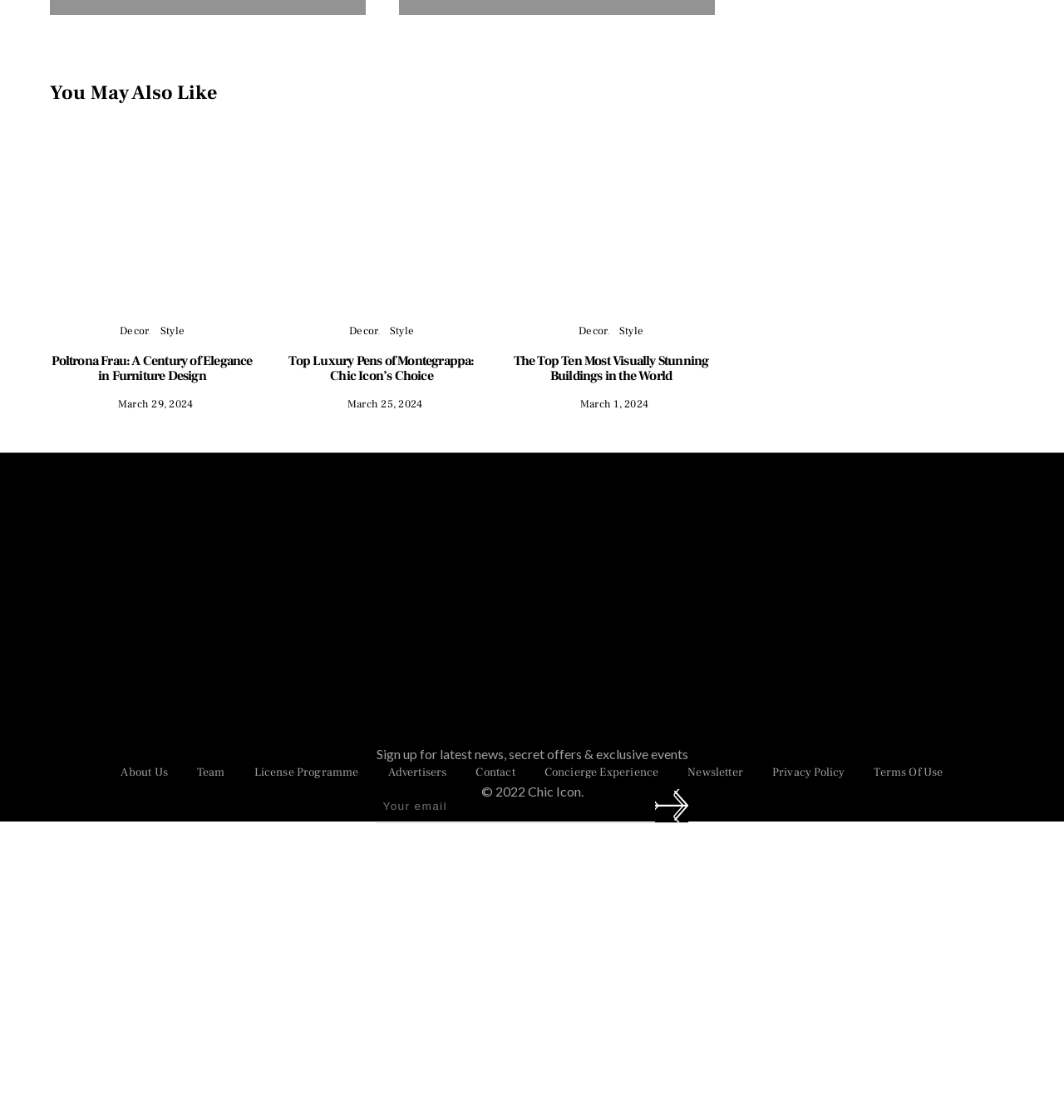Please find the bounding box coordinates of the element that you should click to achieve the following instruction: "Sign up for latest news and exclusive events". The coordinates should be presented as four float numbers between 0 and 1: [left, top, right, bottom].

[0.354, 0.795, 0.635, 0.825]